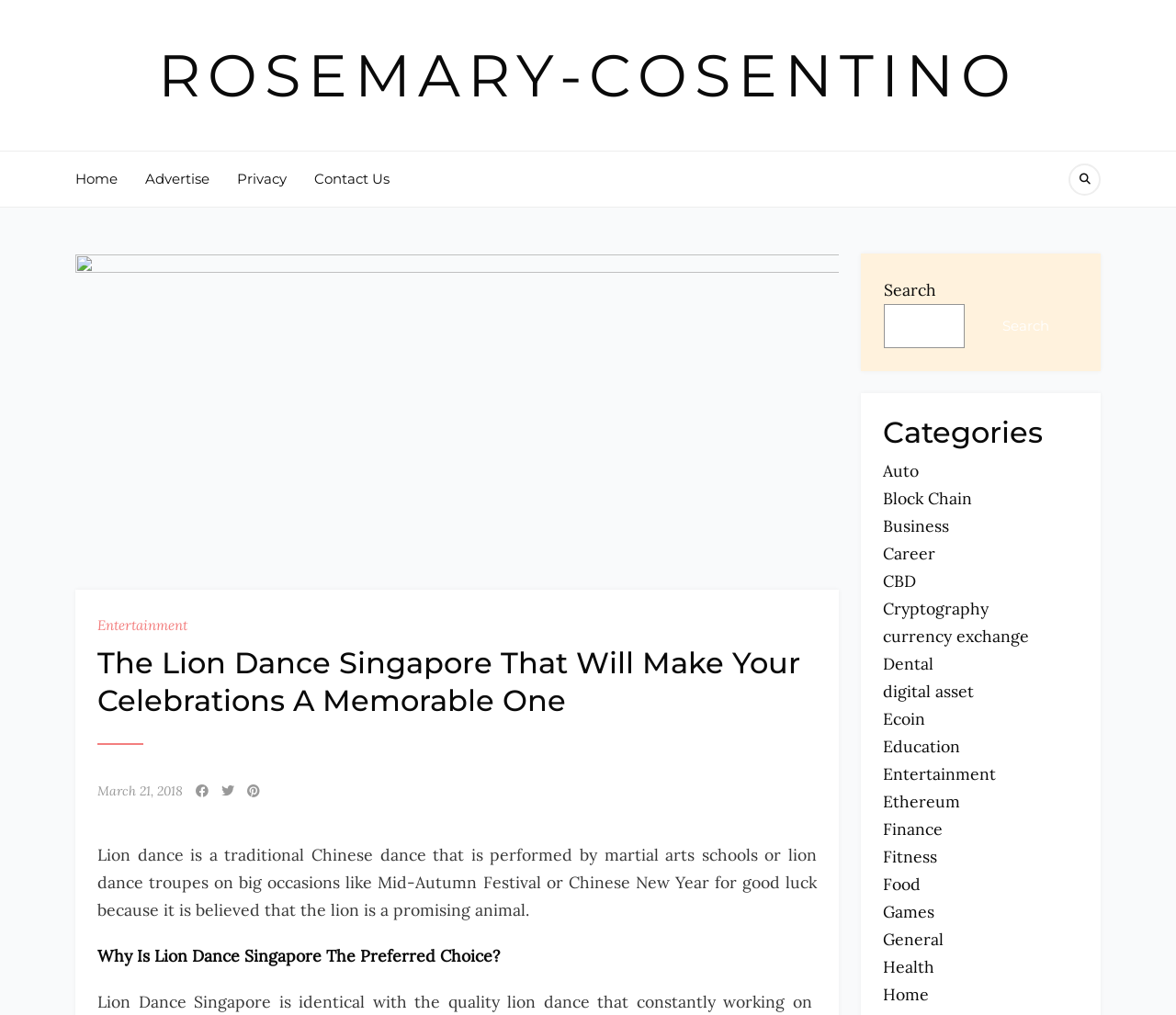Please find the bounding box coordinates of the element's region to be clicked to carry out this instruction: "Read about Lion Dance Singapore".

[0.083, 0.634, 0.695, 0.734]